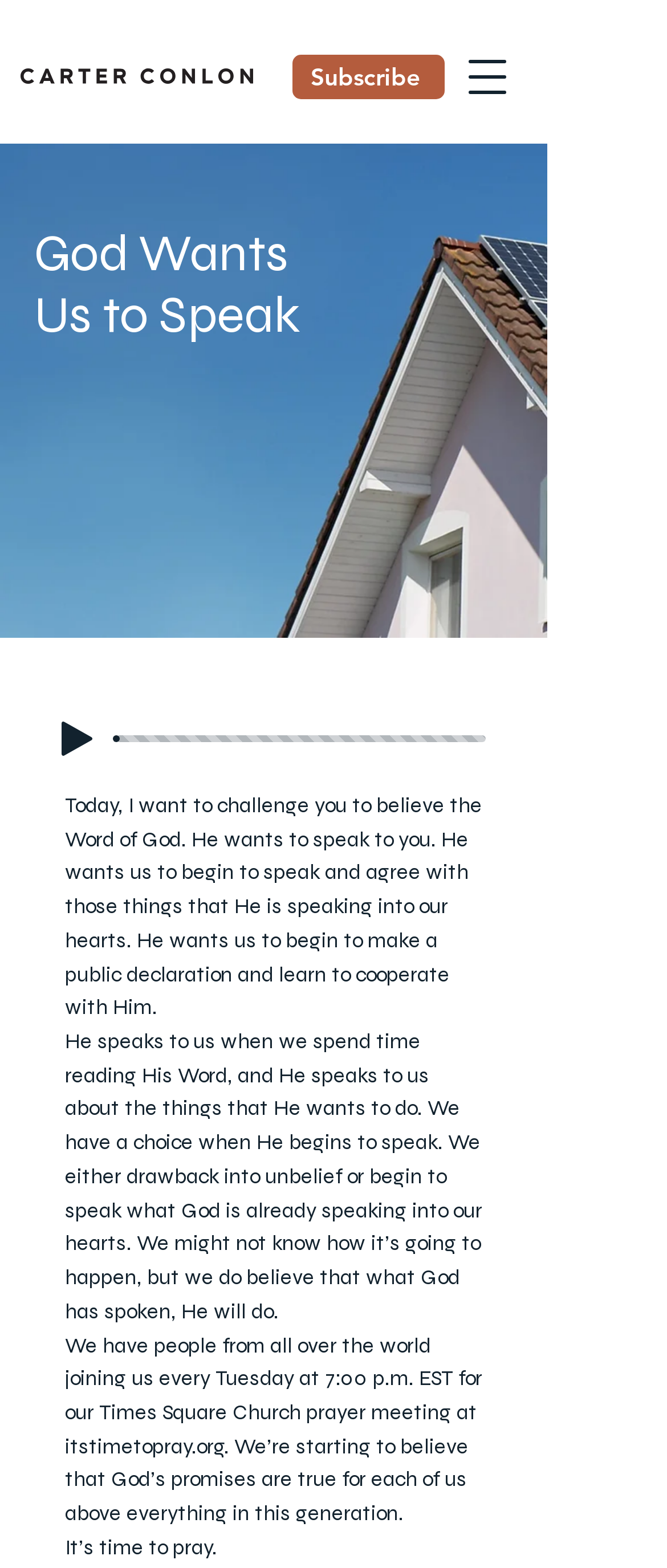What is the purpose of the button with the 'Play' text?
Respond to the question with a well-detailed and thorough answer.

The button with the 'Play' text is likely used to play an audio or video content related to the topic of God's speaking. The presence of a progress bar and a slider below the button suggests that it is used to control the playback of the content.